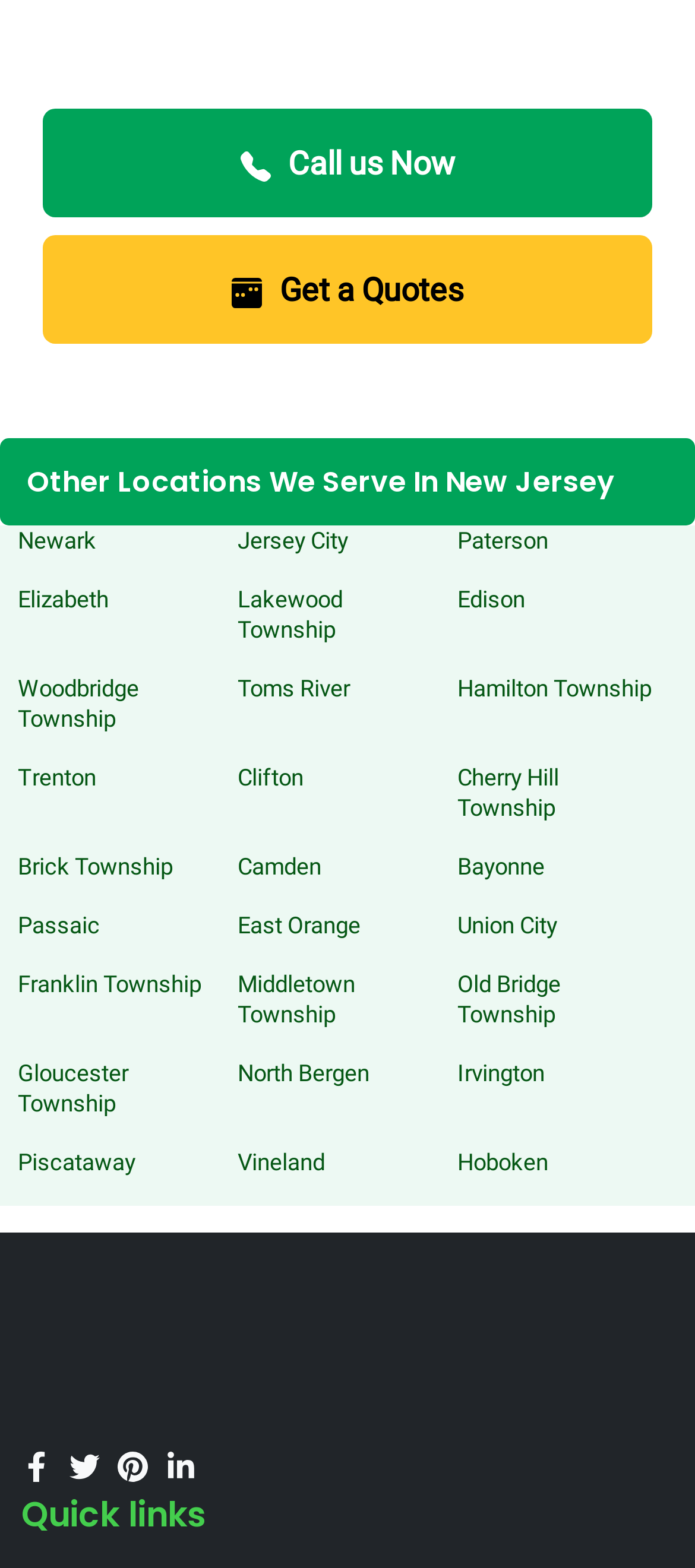Please determine the bounding box coordinates of the element to click on in order to accomplish the following task: "View other locations in Newark". Ensure the coordinates are four float numbers ranging from 0 to 1, i.e., [left, top, right, bottom].

[0.026, 0.337, 0.138, 0.354]